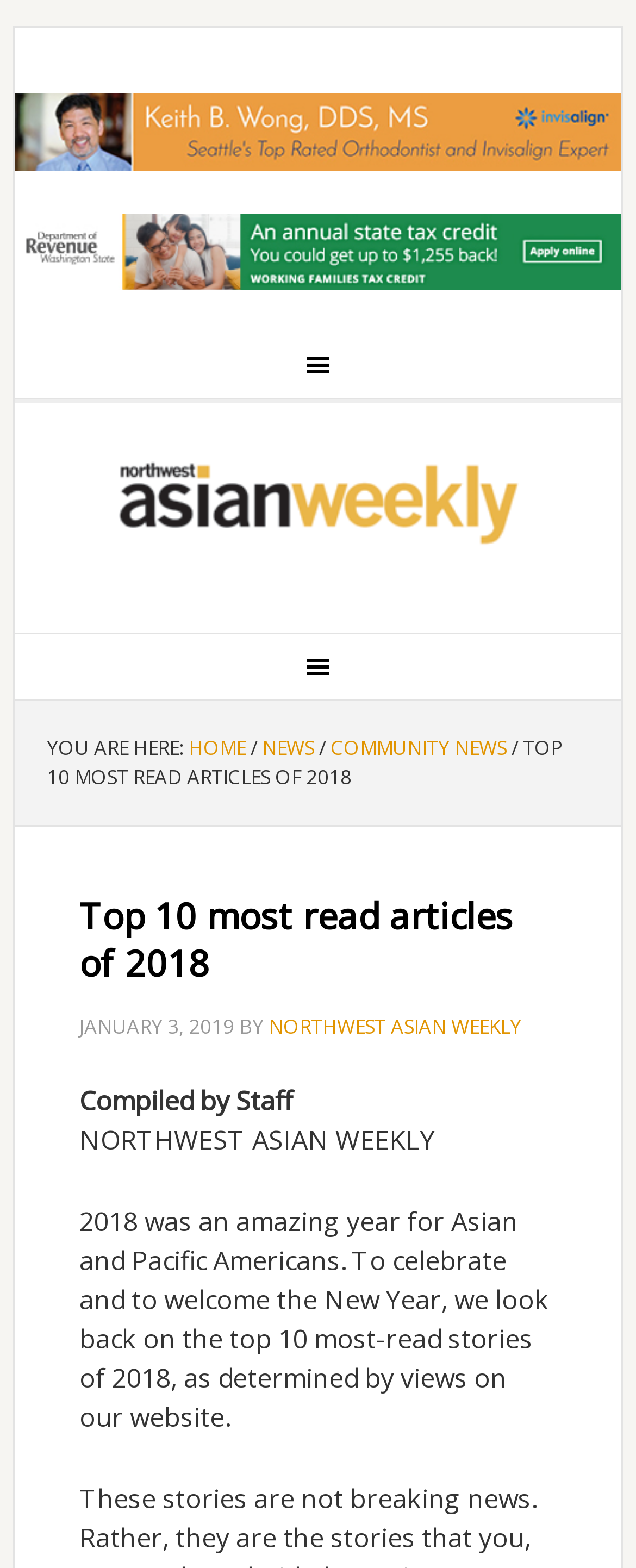Give a one-word or short phrase answer to the question: 
What is the purpose of the breadcrumb navigation?

To show current page location